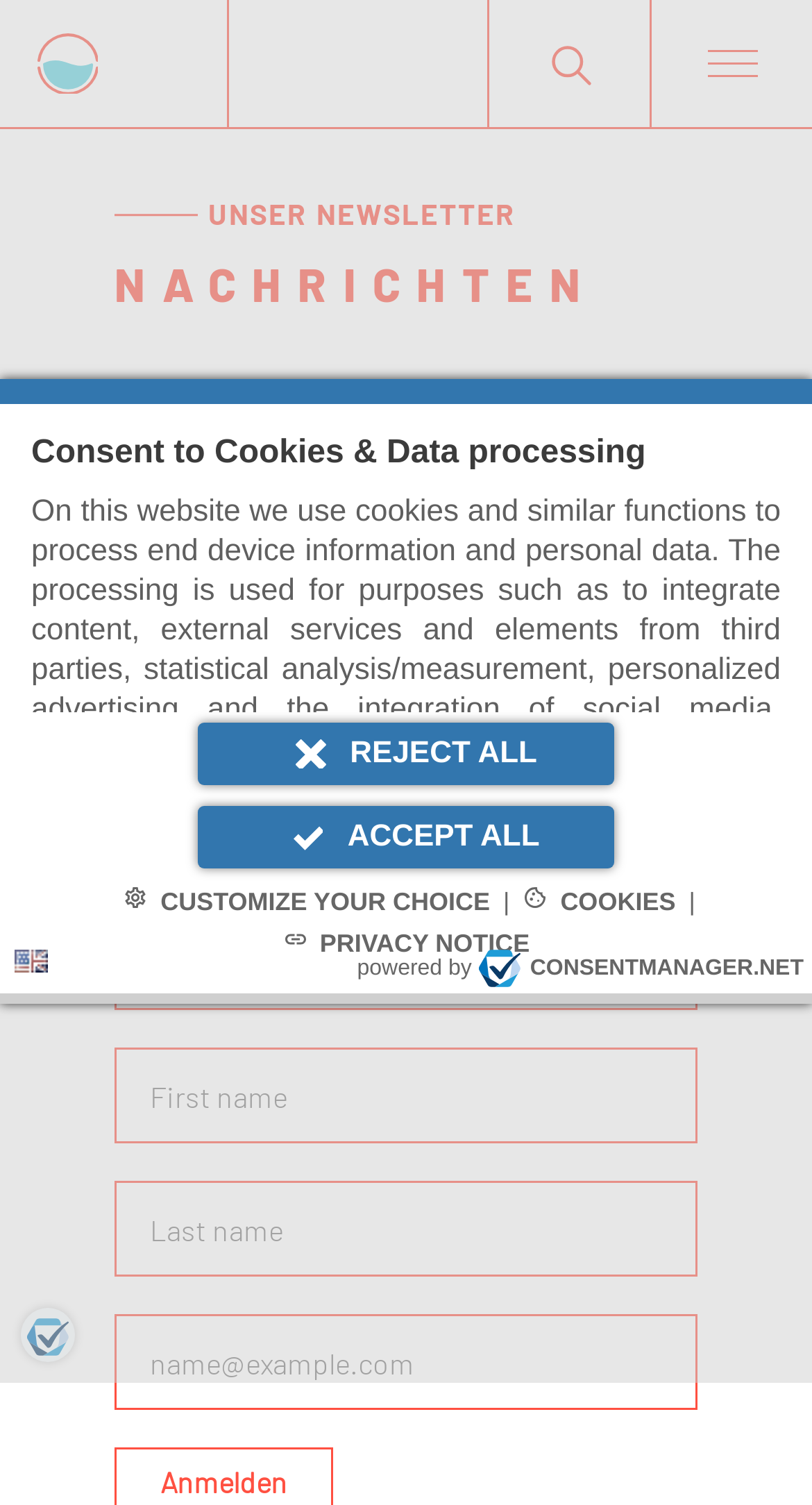Point out the bounding box coordinates of the section to click in order to follow this instruction: "Select the 'Function' checkbox".

[0.038, 0.648, 0.141, 0.671]